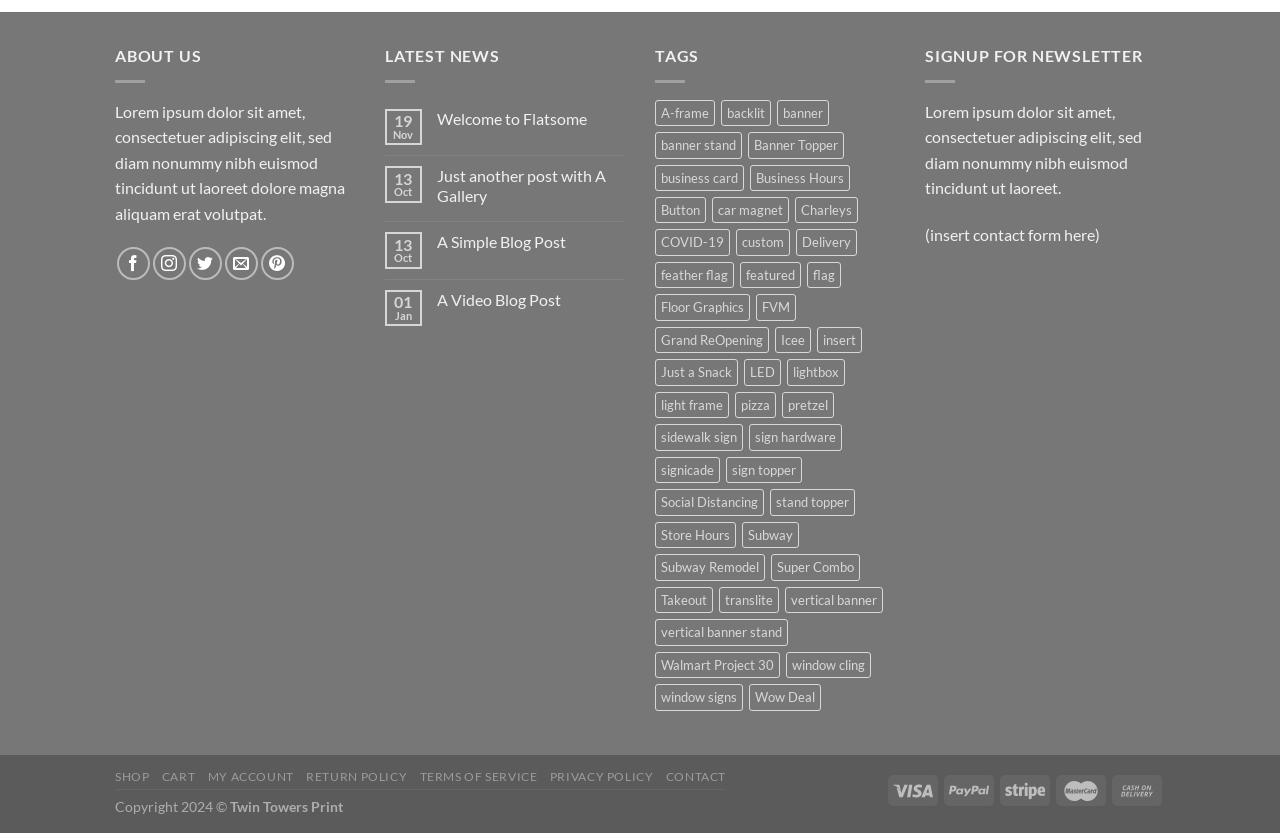Find the bounding box coordinates for the element described here: "Super Combo".

[0.602, 0.665, 0.672, 0.697]